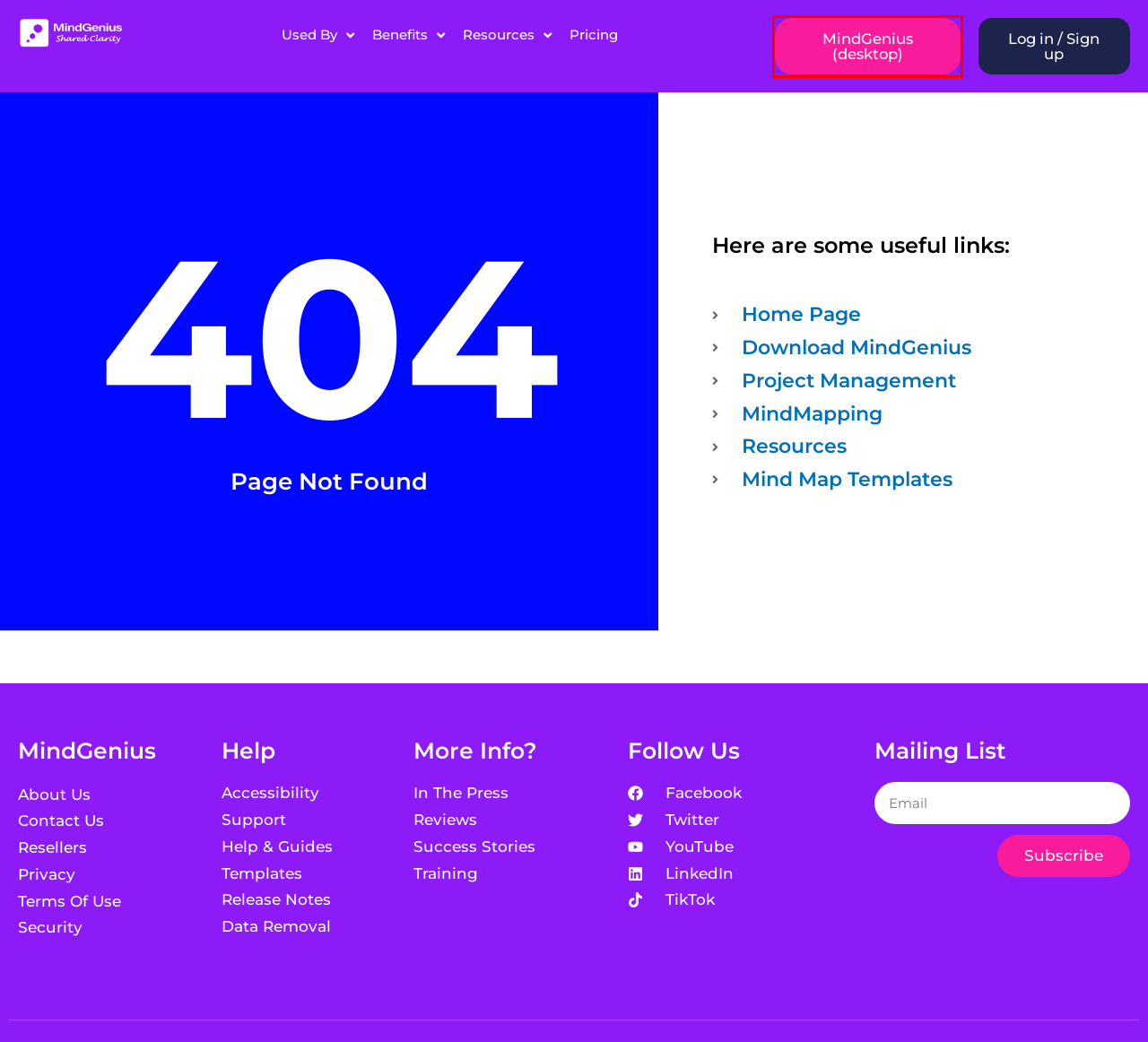You are presented with a screenshot of a webpage that includes a red bounding box around an element. Determine which webpage description best matches the page that results from clicking the element within the red bounding box. Here are the candidates:
A. MindGenius Desktop - Powerful Project Management & Mind Maps
B. Do you need great product support? We’ve got it.
C. MindGenius | Terms and Conditions for Better Productivity
D. What have been the Latest Updates to MindGenius Online?
E. Unlock Your Potential: MindGenius Training for All
F. Compare the Cost Options for MindGenius Online Licences
G. MindGenius | How to Get in Touch with Our Team
H. How to Access our Templates to Get Started | MindGenius

A